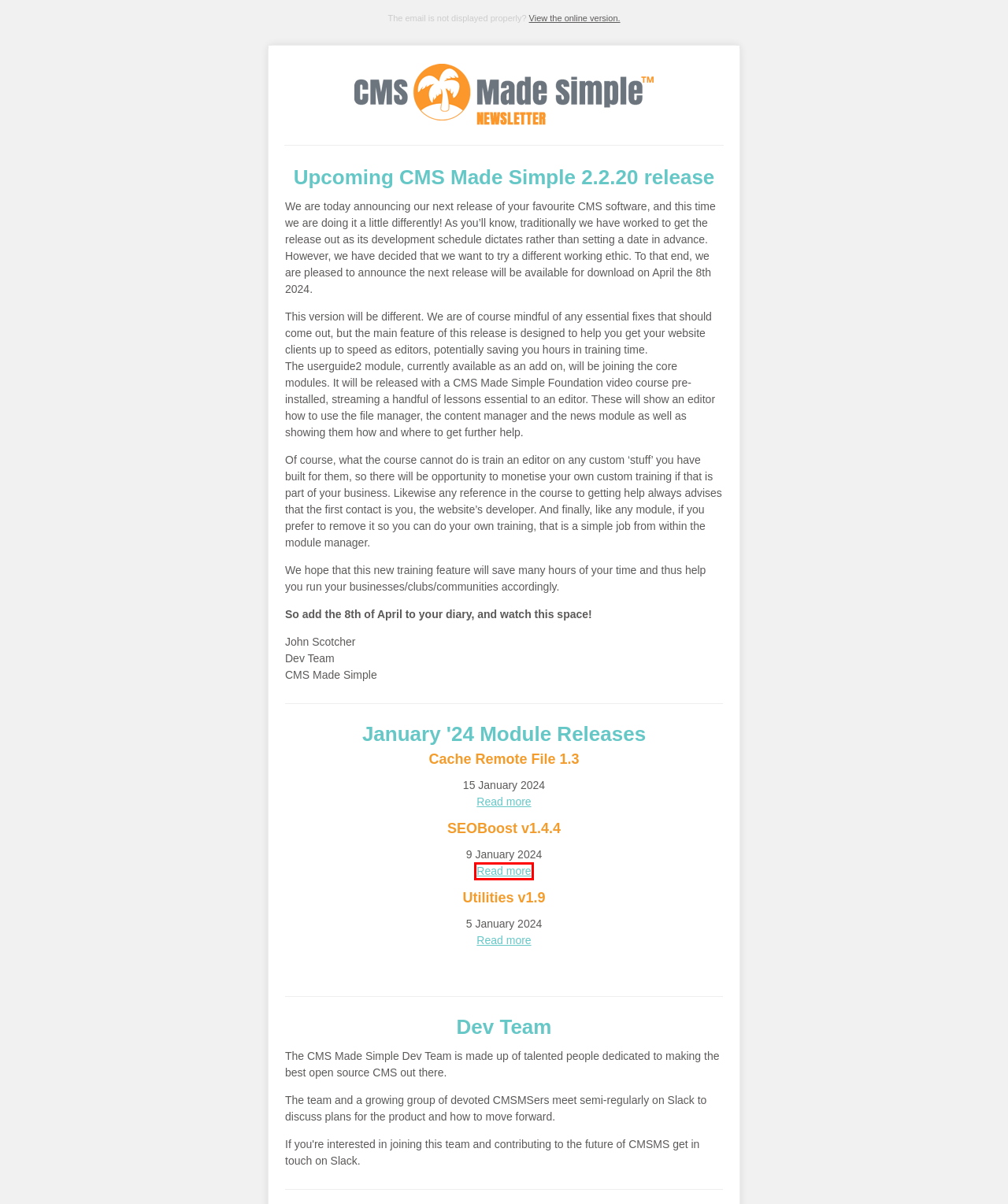Look at the screenshot of a webpage, where a red bounding box highlights an element. Select the best description that matches the new webpage after clicking the highlighted element. Here are the candidates:
A. CMS Made Simple Foundation
B. CMS Made Simple™ Development Team : : CMS Made Simple
C. Hire a Dev : : CMS Made Simple
D. CMS Made Simple - Forge
 Utilities
E. Open Source Content Management System : : CMS Made Simple
F. CMS Made Simple - Forge
 SEOBoost
G. CMS Made Simple - Forge
 Cache Remote File
H. Unsubscribed

F